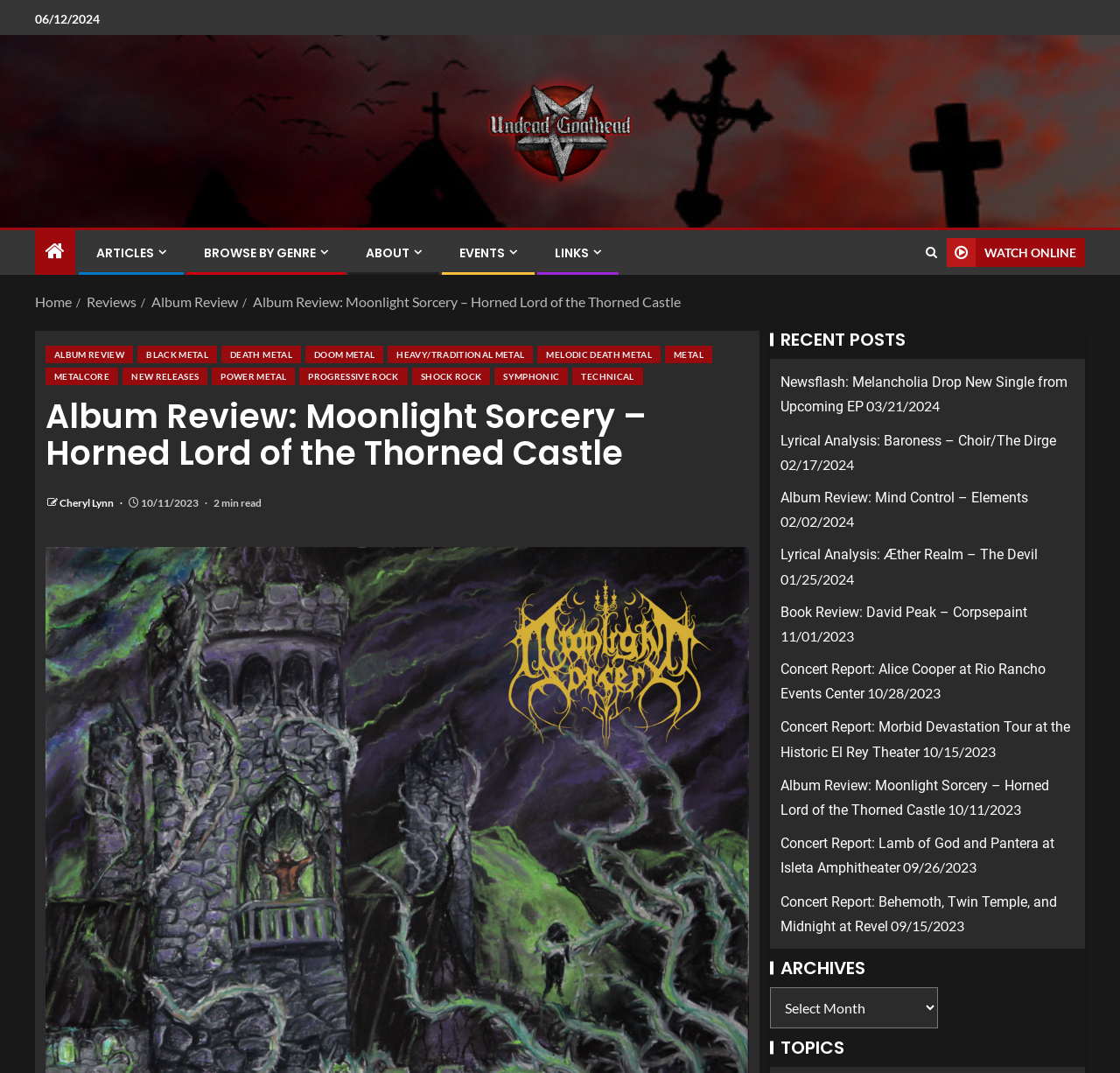Specify the bounding box coordinates of the area to click in order to execute this command: 'Browse by genre'. The coordinates should consist of four float numbers ranging from 0 to 1, and should be formatted as [left, top, right, bottom].

[0.182, 0.228, 0.293, 0.244]